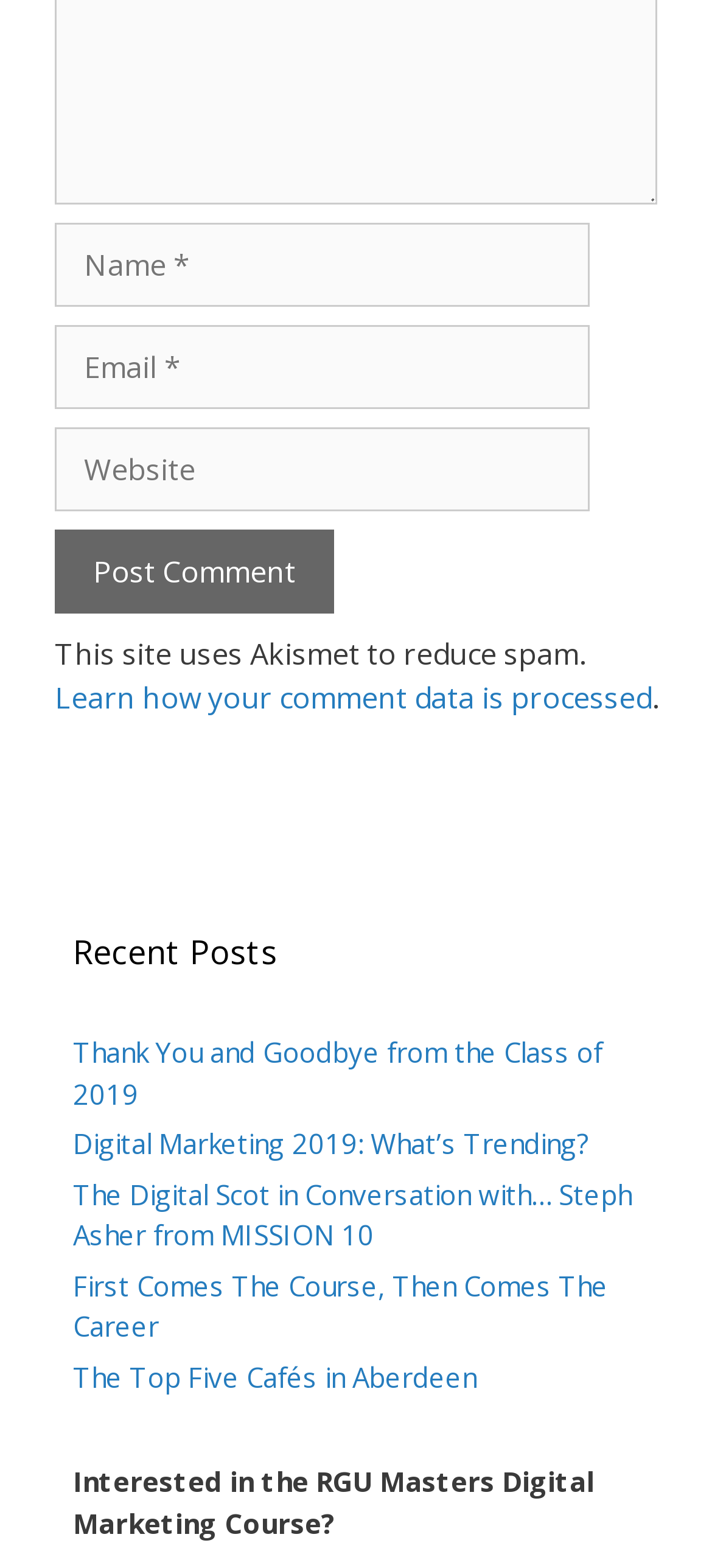What is the purpose of the 'Learn how your comment data is processed' link?
From the details in the image, provide a complete and detailed answer to the question.

The 'Learn how your comment data is processed' link is located below the 'This site uses Akismet to reduce spam' text, which suggests that it provides more information on how the website processes comment data to reduce spam.